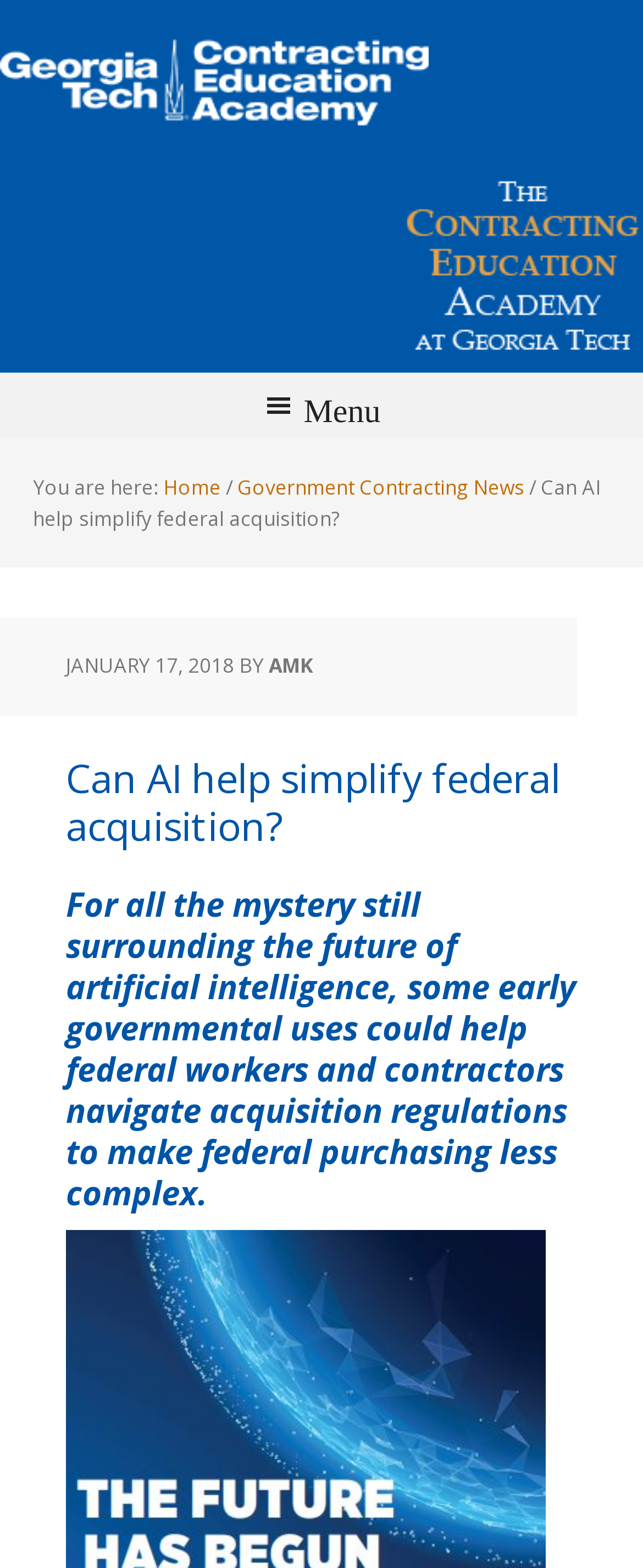How many headings are there in the article?
Please provide a comprehensive answer to the question based on the webpage screenshot.

There are two headings in the article. The first heading is 'Can AI help simplify federal acquisition?' and the second heading is a longer text that starts with 'For all the mystery still surrounding the future of artificial intelligence...'. Both headings are located in the main content area of the webpage.